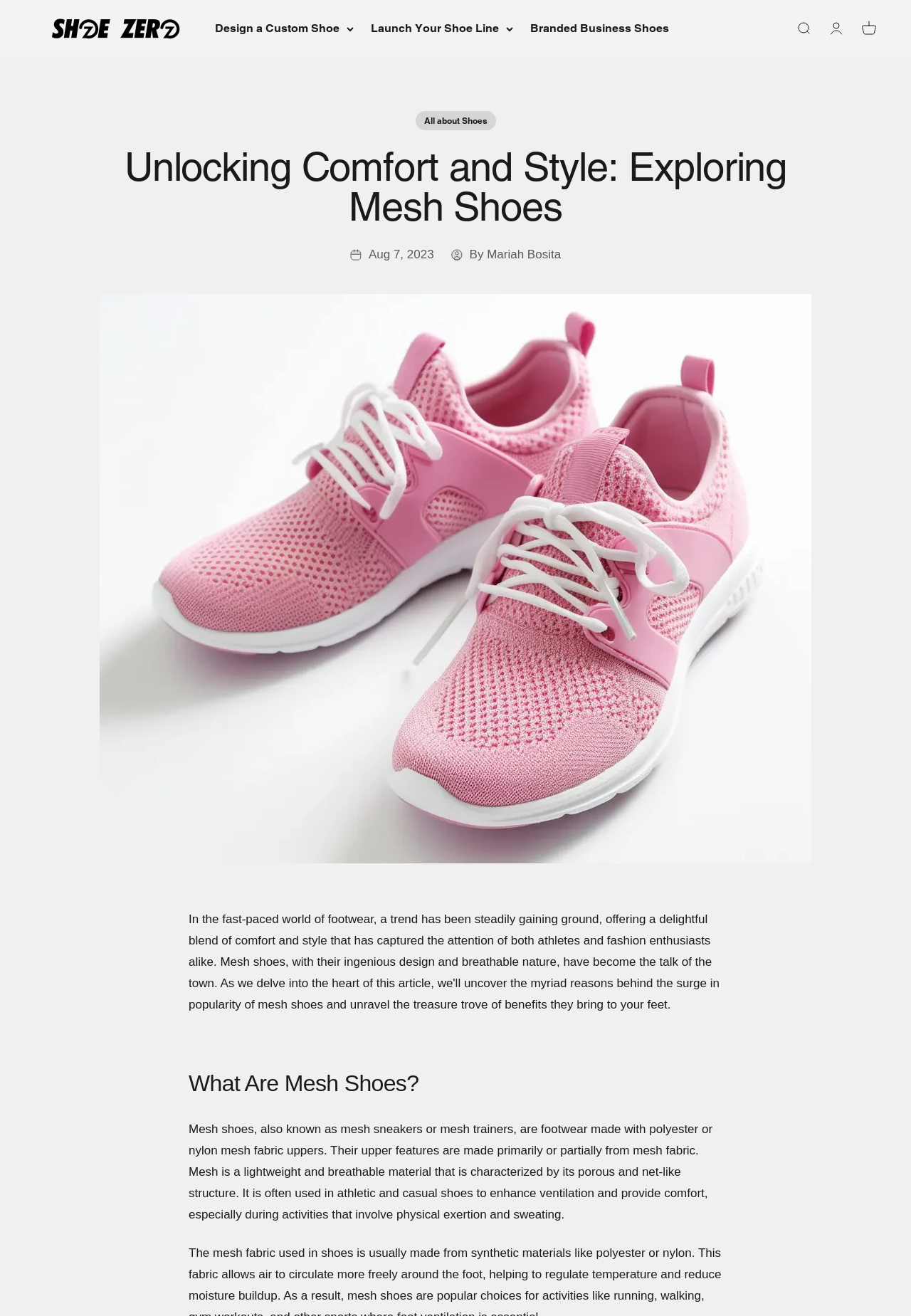What is the name of the author of the article?
Use the information from the screenshot to give a comprehensive response to the question.

I found the author's name by looking at the text below the heading 'Unlocking Comfort and Style: Exploring Mesh Shoes'. The text says 'By Mariah Bosita', which indicates that Mariah Bosita is the author of the article.